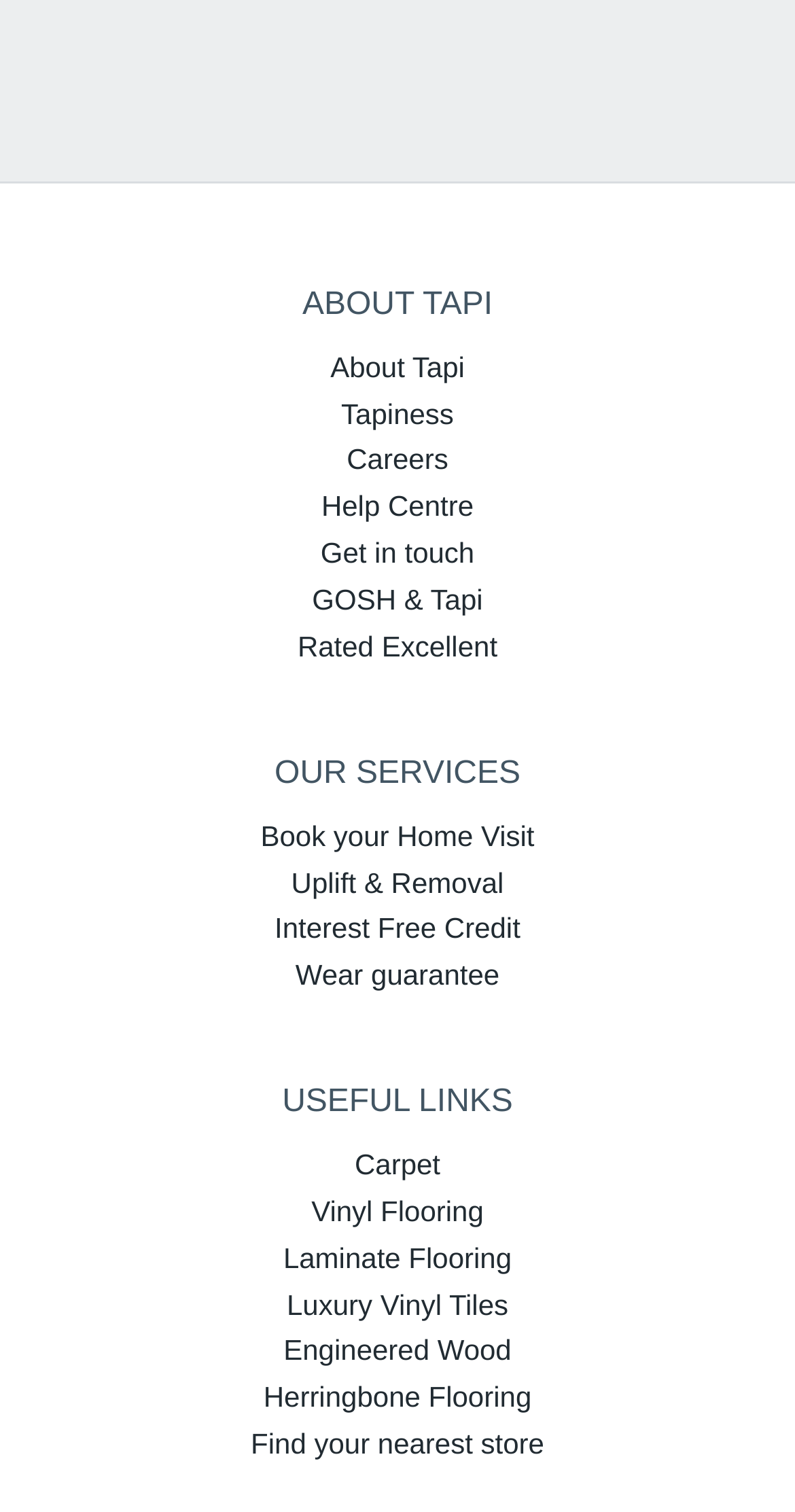Please mark the clickable region by giving the bounding box coordinates needed to complete this instruction: "Toggle navigation".

None